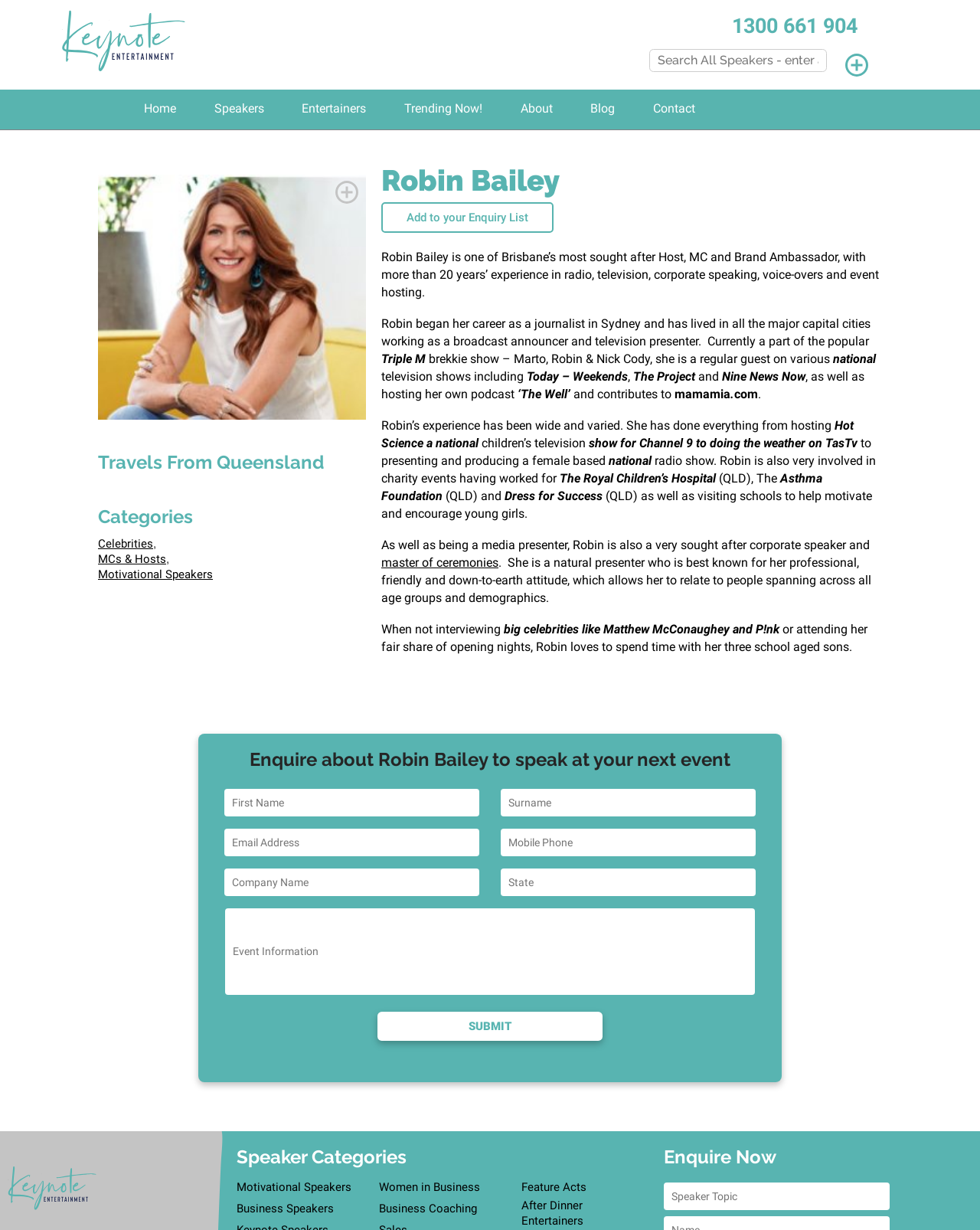Identify the bounding box coordinates of the clickable region required to complete the instruction: "Add Robin Bailey to your enquiry list". The coordinates should be given as four float numbers within the range of 0 and 1, i.e., [left, top, right, bottom].

[0.389, 0.165, 0.565, 0.189]